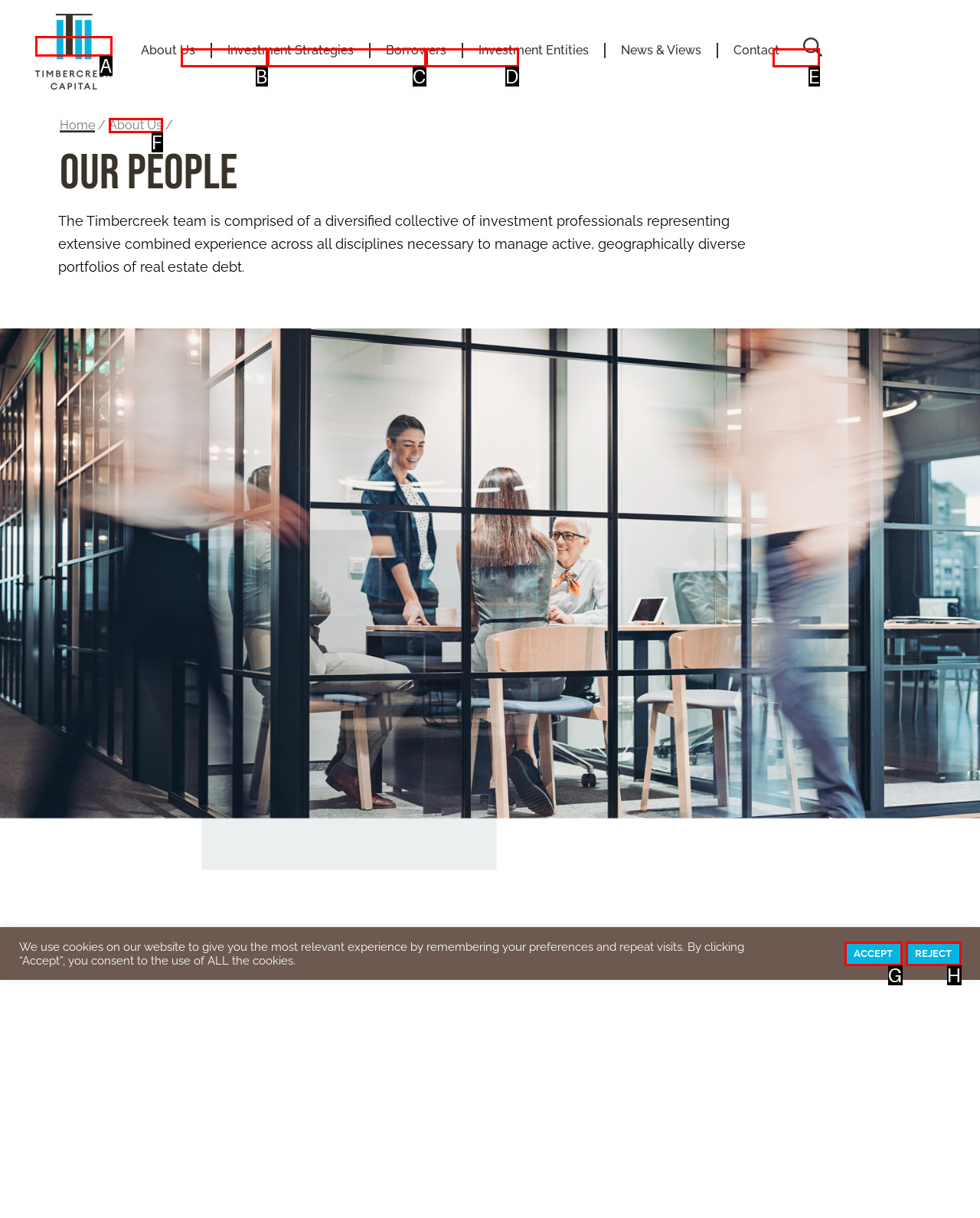Point out which UI element to click to complete this task: Contact Timbercreek
Answer with the letter corresponding to the right option from the available choices.

E